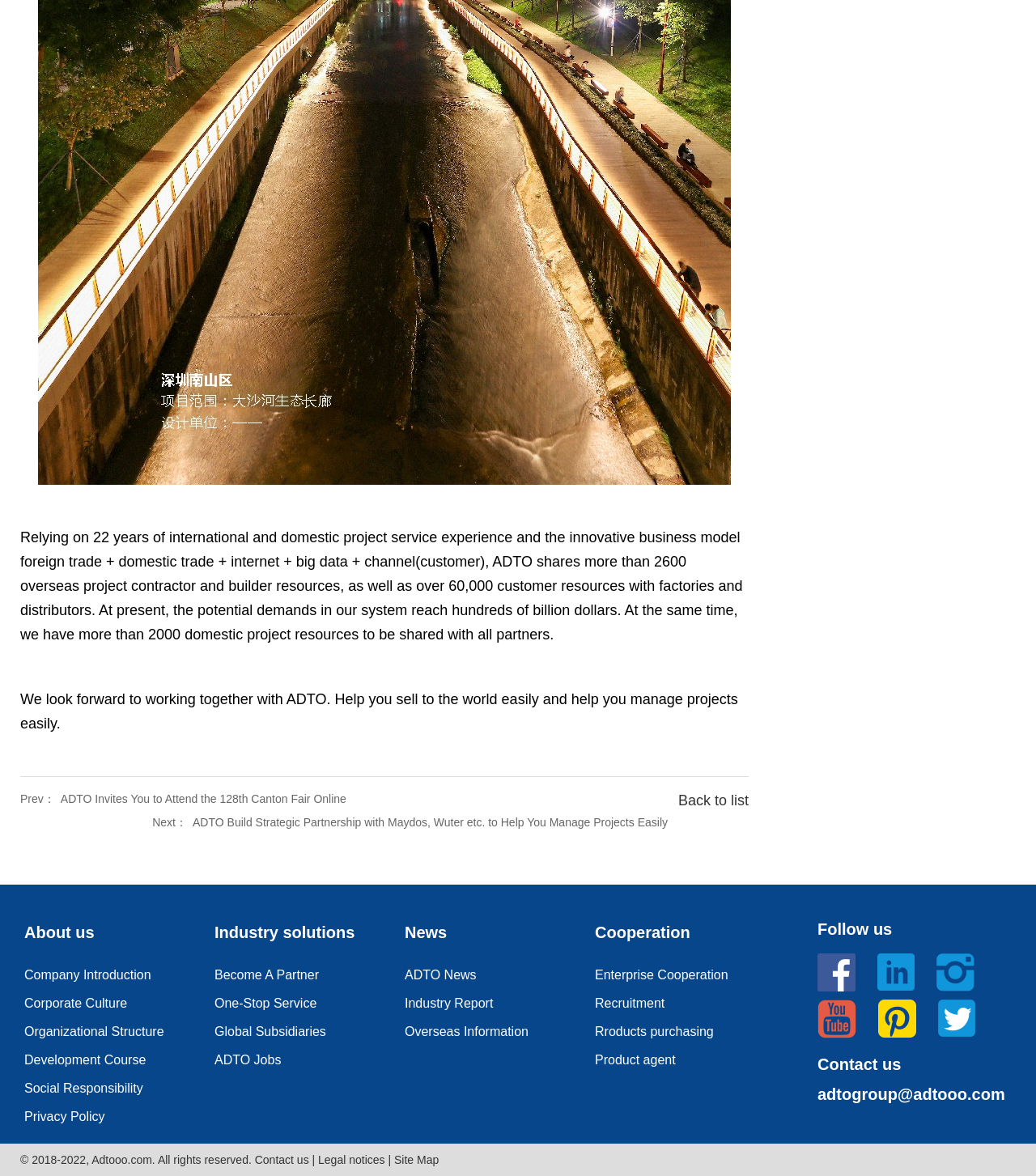Provide a brief response to the question below using one word or phrase:
How many social media icons are there?

4